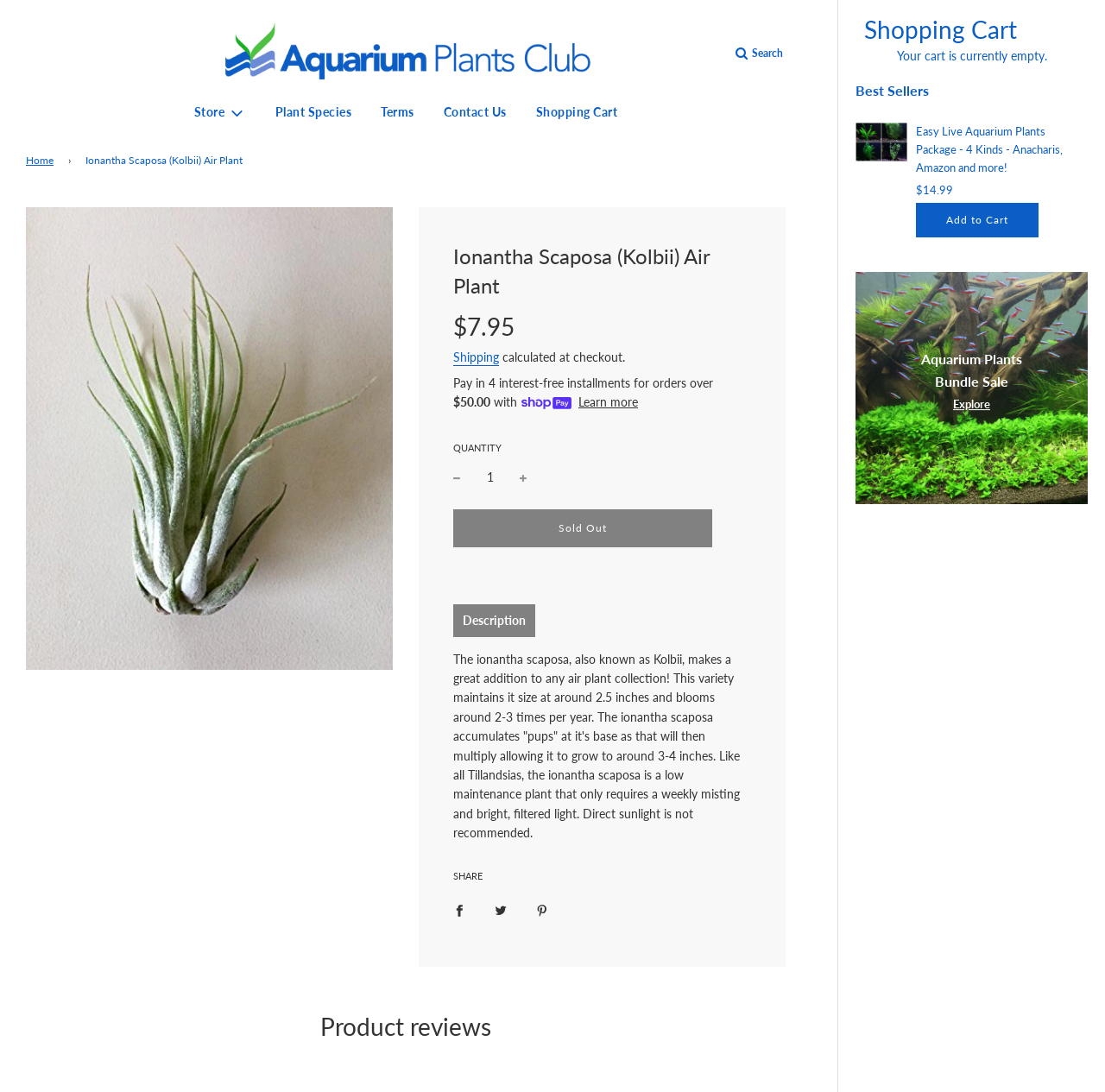Please identify the bounding box coordinates of the clickable region that I should interact with to perform the following instruction: "Search". The coordinates should be expressed as four float numbers between 0 and 1, i.e., [left, top, right, bottom].

[0.652, 0.027, 0.723, 0.071]